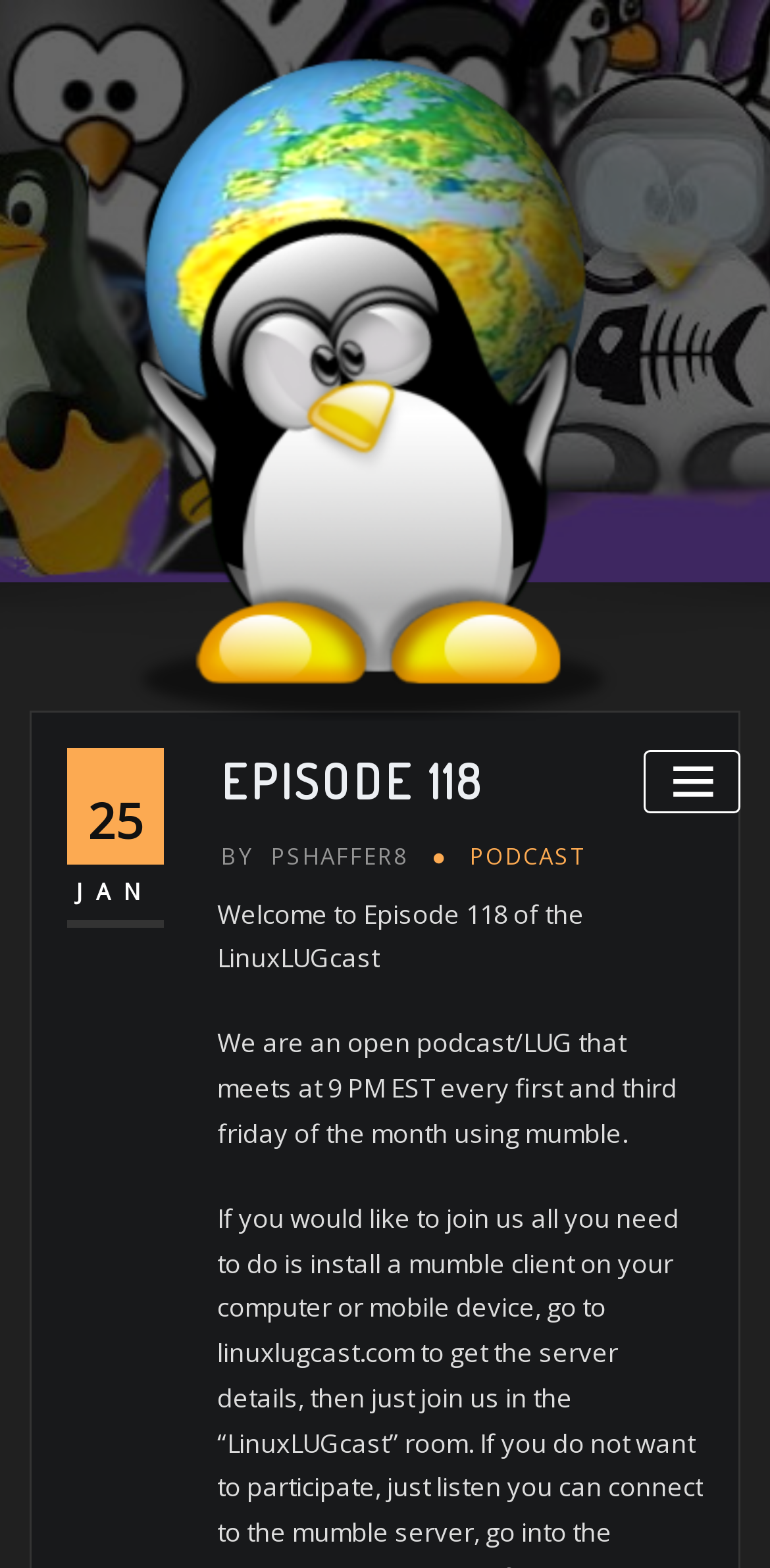Please give a concise answer to this question using a single word or phrase: 
What is the platform used for meetings?

Mumble